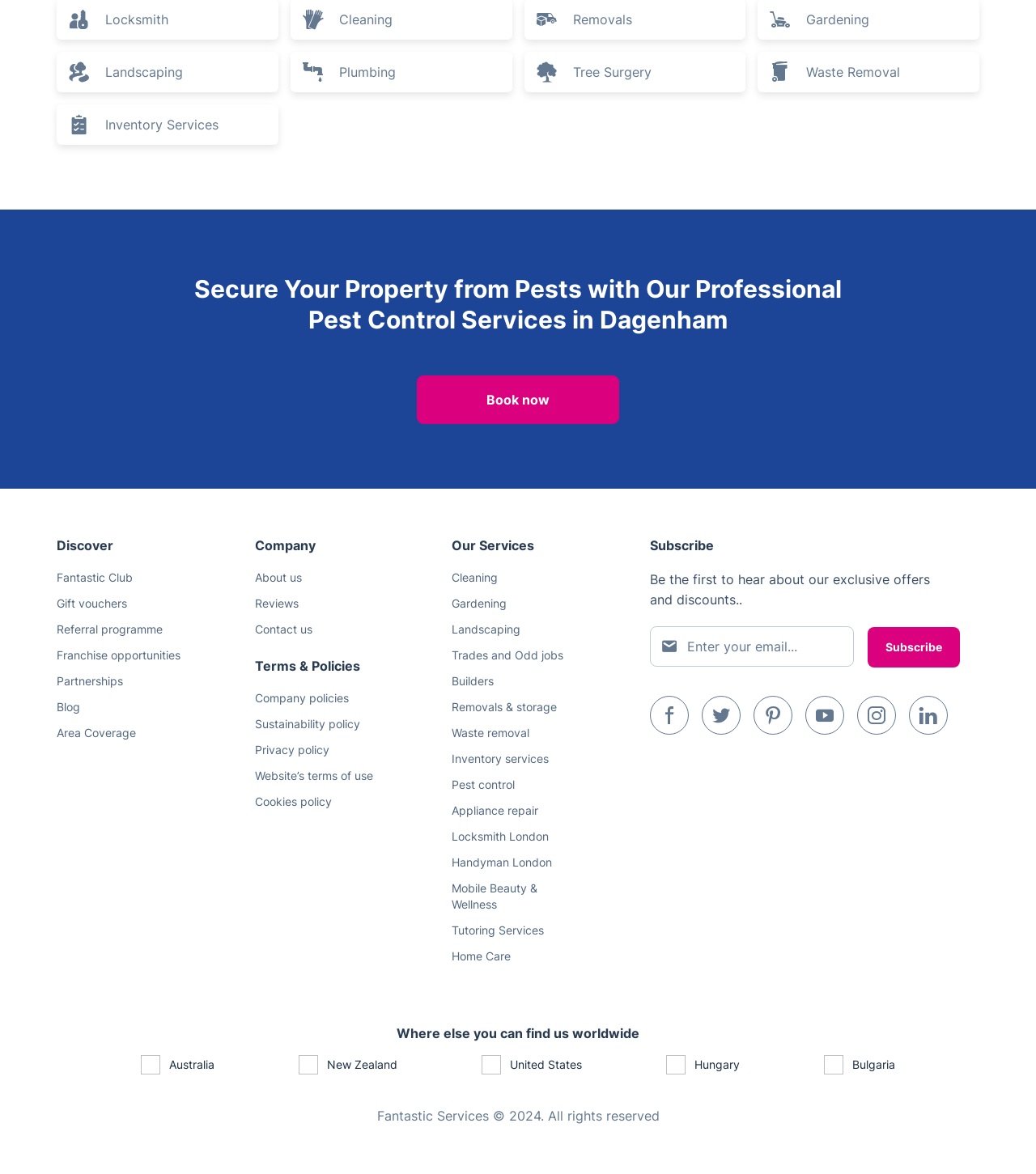Provide a brief response to the question below using one word or phrase:
What is the purpose of the 'Subscribe' button?

To receive exclusive offers and discounts